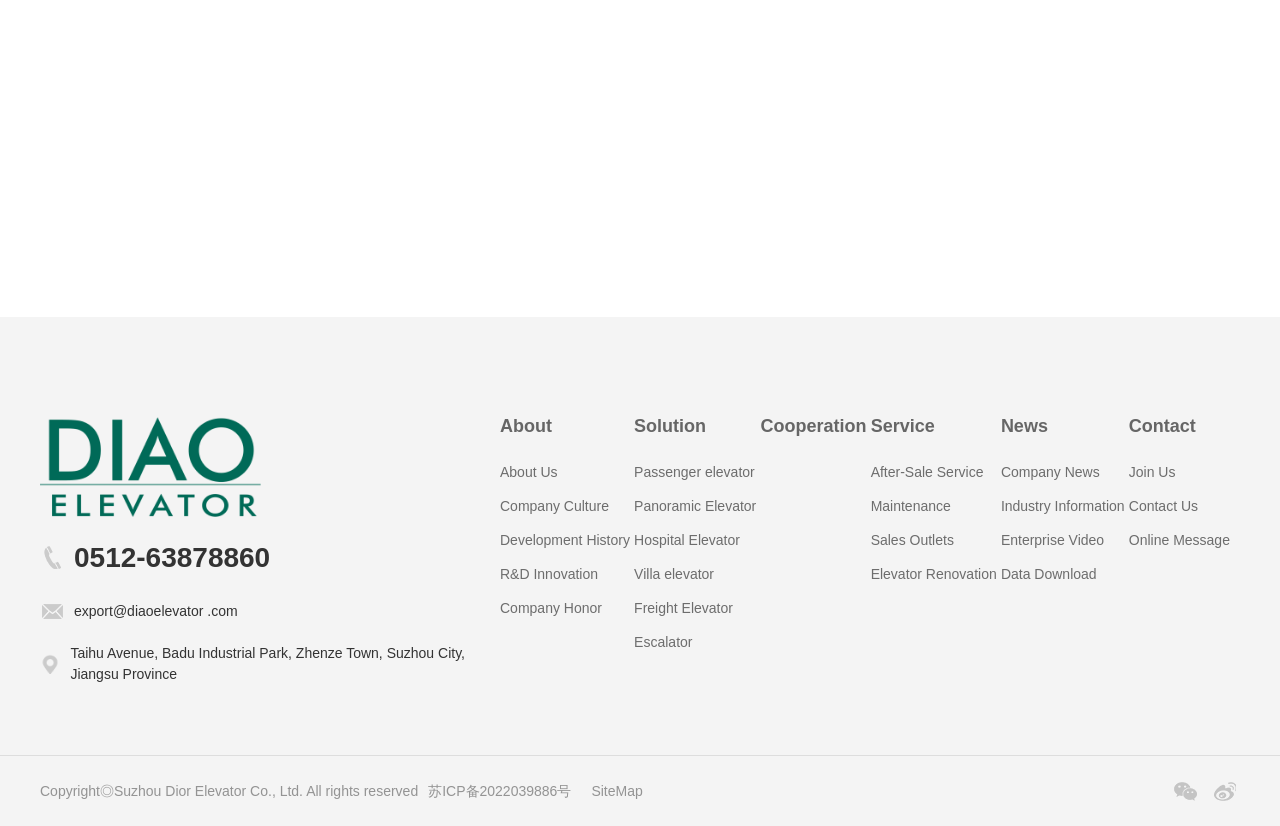Please identify the bounding box coordinates of the element that needs to be clicked to perform the following instruction: "View the 'Passenger elevator' solution".

[0.495, 0.563, 0.591, 0.58]